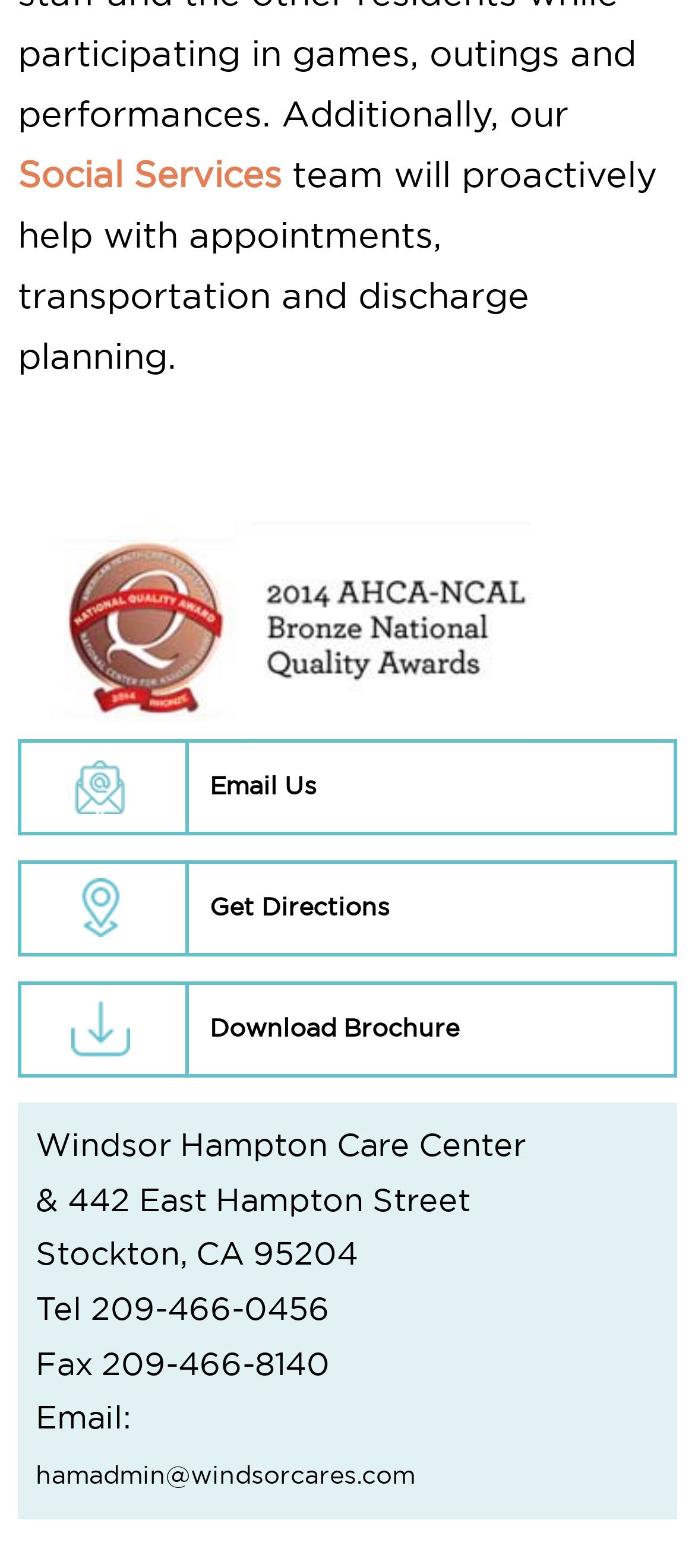What is the phone number of the care center?
From the image, provide a succinct answer in one word or a short phrase.

209-466-0456